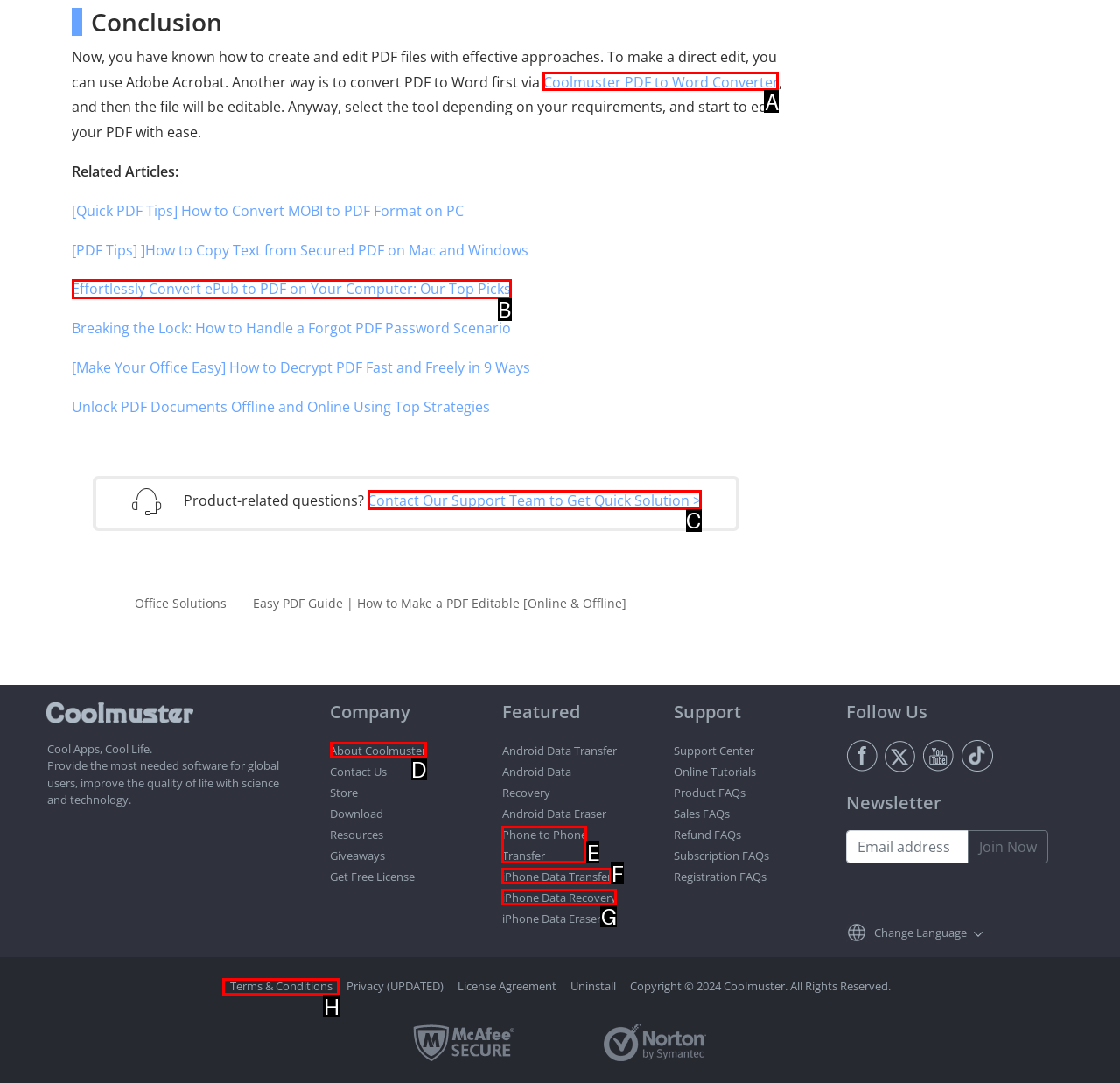Select the letter of the element you need to click to complete this task: Click the 'Coolmuster PDF to Word Converter' link
Answer using the letter from the specified choices.

A